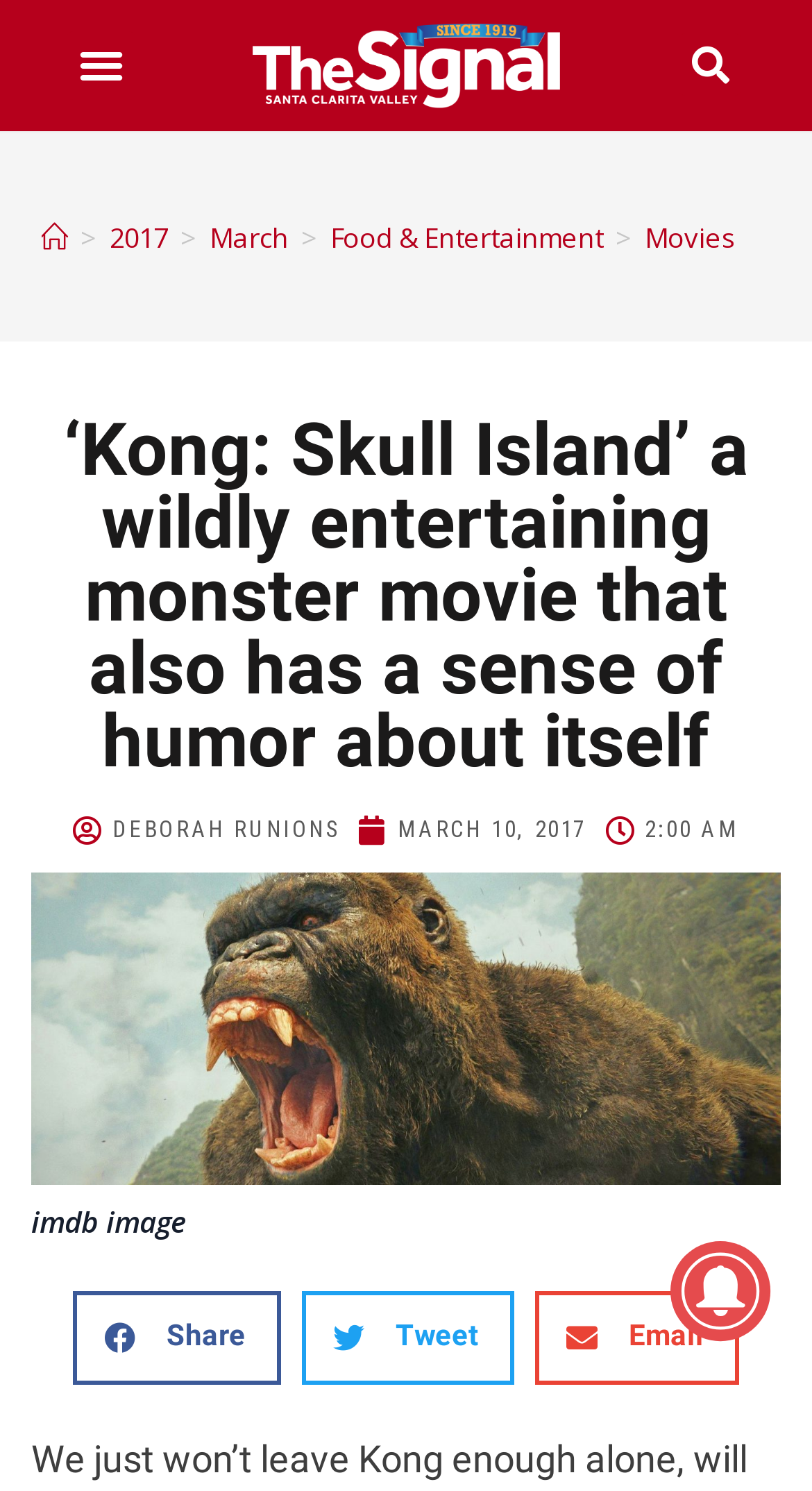Who is the author of the article?
Please respond to the question with a detailed and thorough explanation.

The webpage contains a link with the text 'DEBORAH RUNIONS', which is likely the author of the article being displayed.